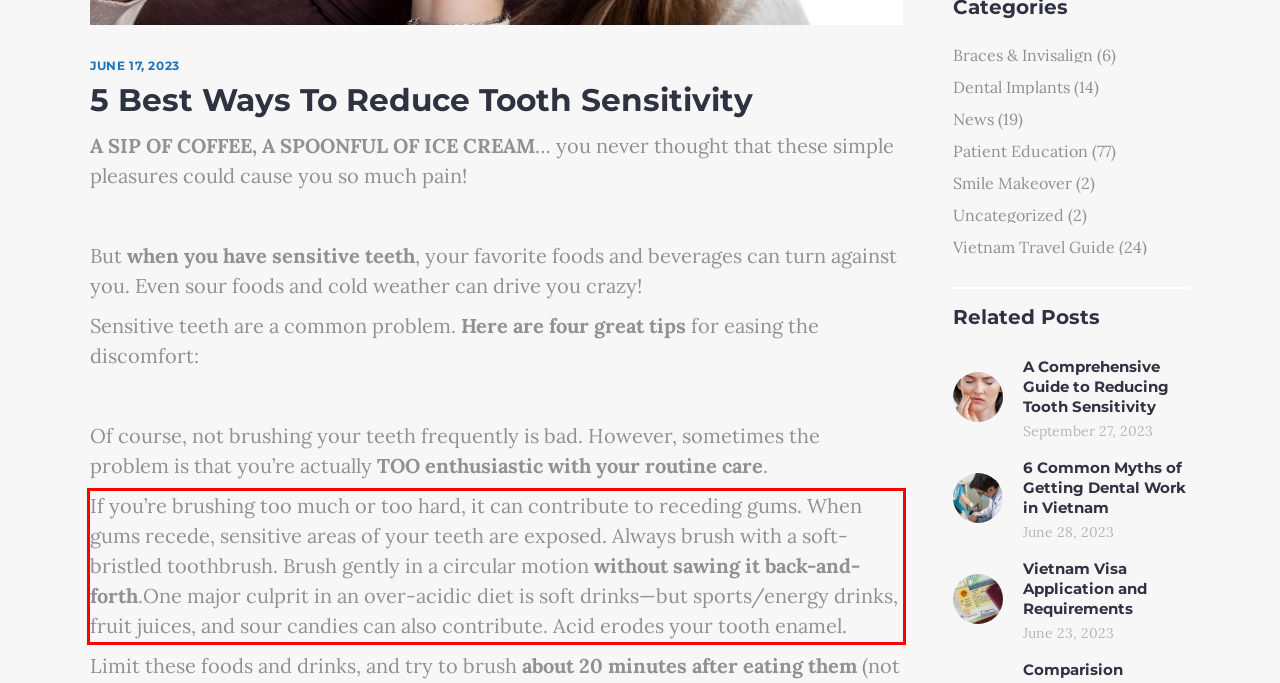Review the webpage screenshot provided, and perform OCR to extract the text from the red bounding box.

If you’re brushing too much or too hard, it can contribute to receding gums. When gums recede, sensitive areas of your teeth are exposed. Always brush with a soft-bristled toothbrush. Brush gently in a circular motion without sawing it back-and-forth.One major culprit in an over-acidic diet is soft drinks—but sports/energy drinks, fruit juices, and sour candies can also contribute. Acid erodes your tooth enamel.